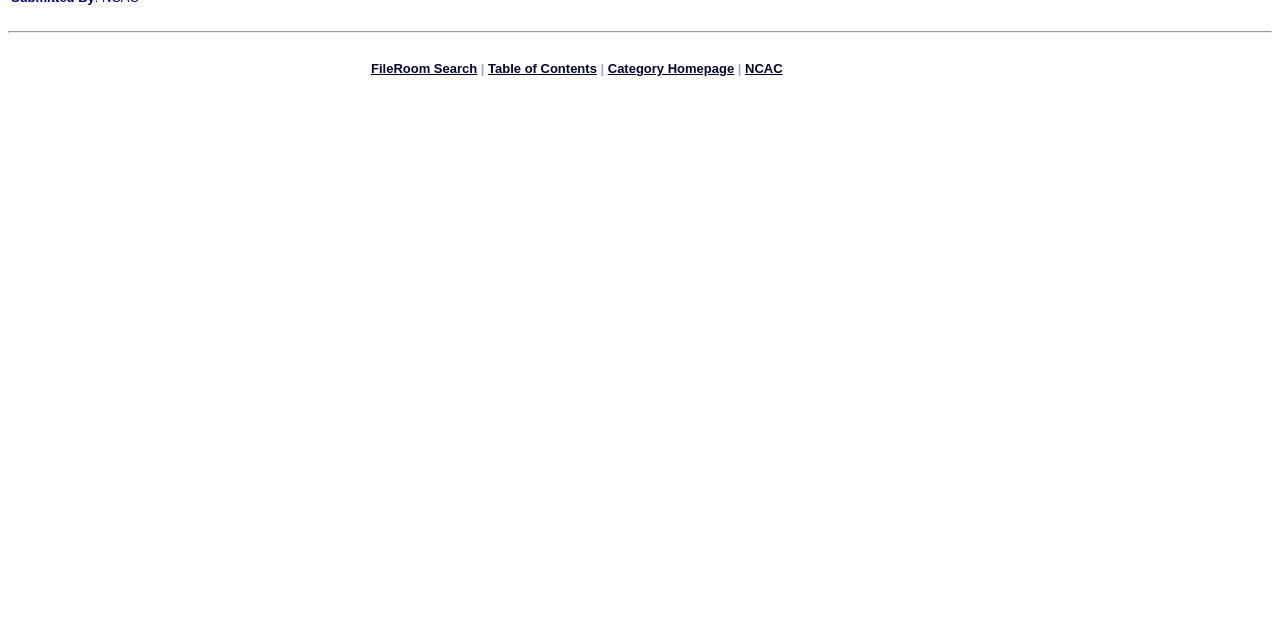Locate and provide the bounding box coordinates for the HTML element that matches this description: "NCAC".

[0.582, 0.095, 0.611, 0.119]